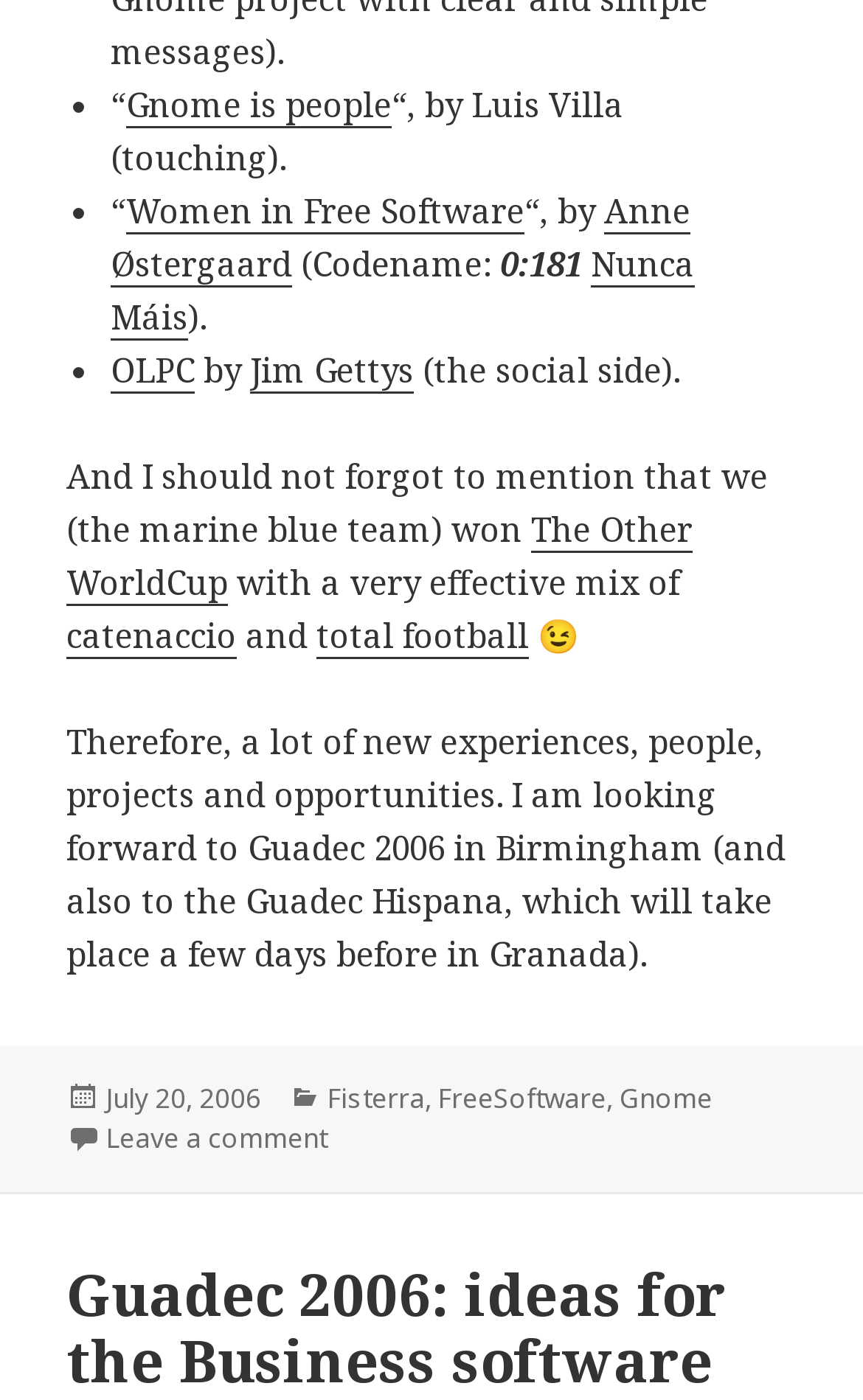Refer to the screenshot and answer the following question in detail:
What is the date of the blog post?

The date of the blog post is mentioned in the footer section, where it says 'Posted on July 20, 2006'.